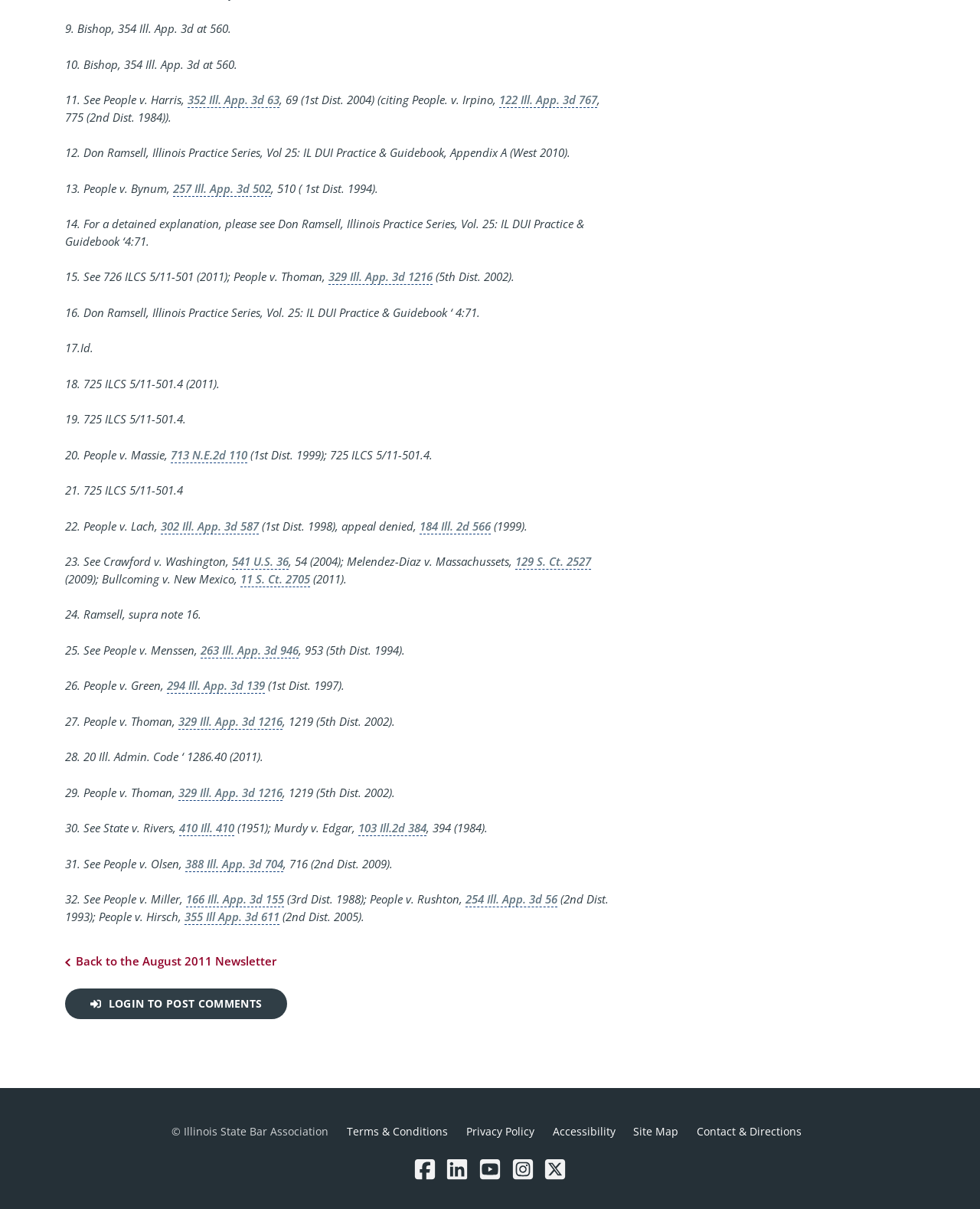Use a single word or phrase to answer the question: What is the title of the book mentioned in the 12th sentence?

IL DUI Practice & Guidebook